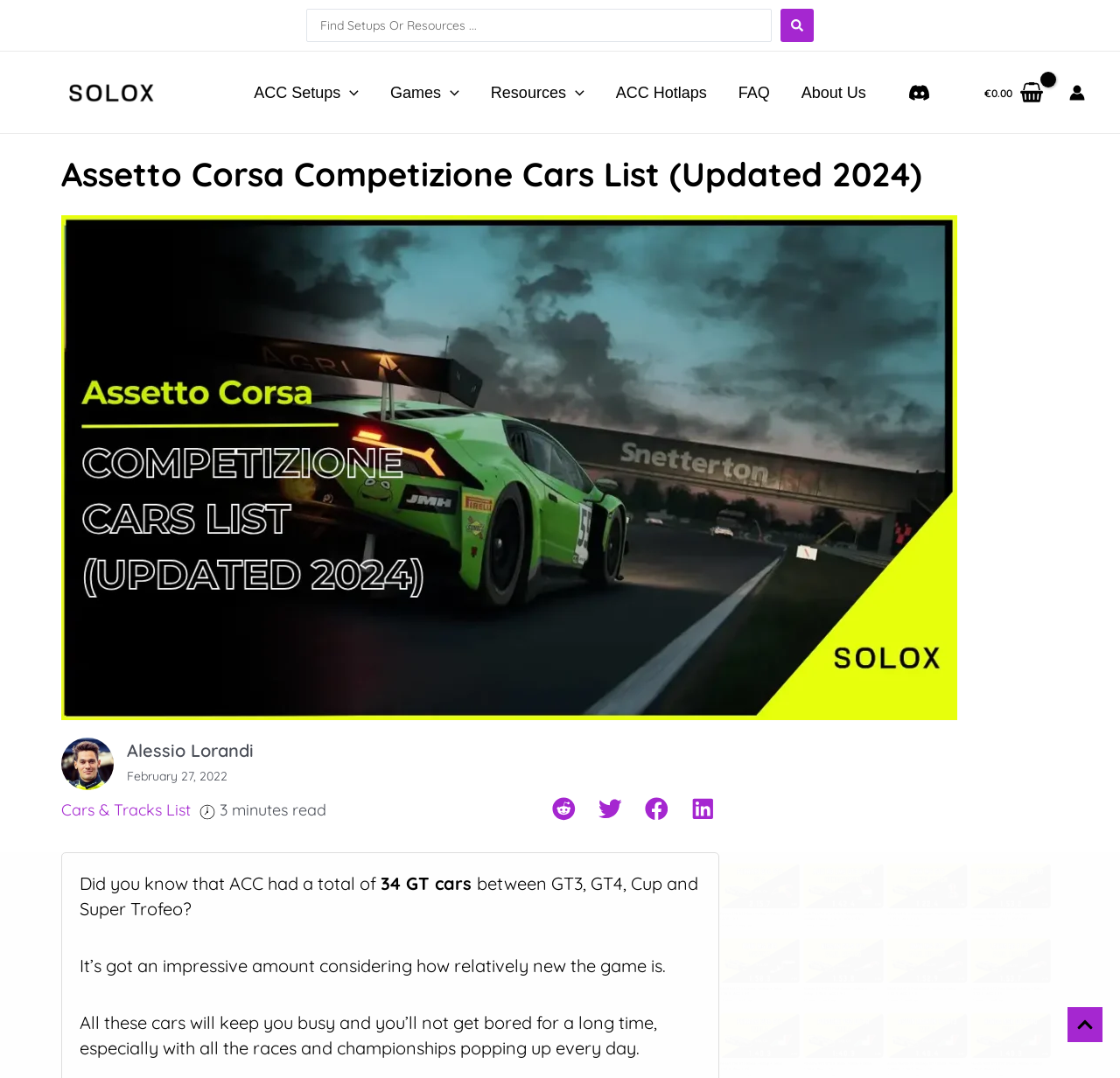Provide a single word or phrase answer to the question: 
What is the logo on the top left corner?

SOLOX Setups